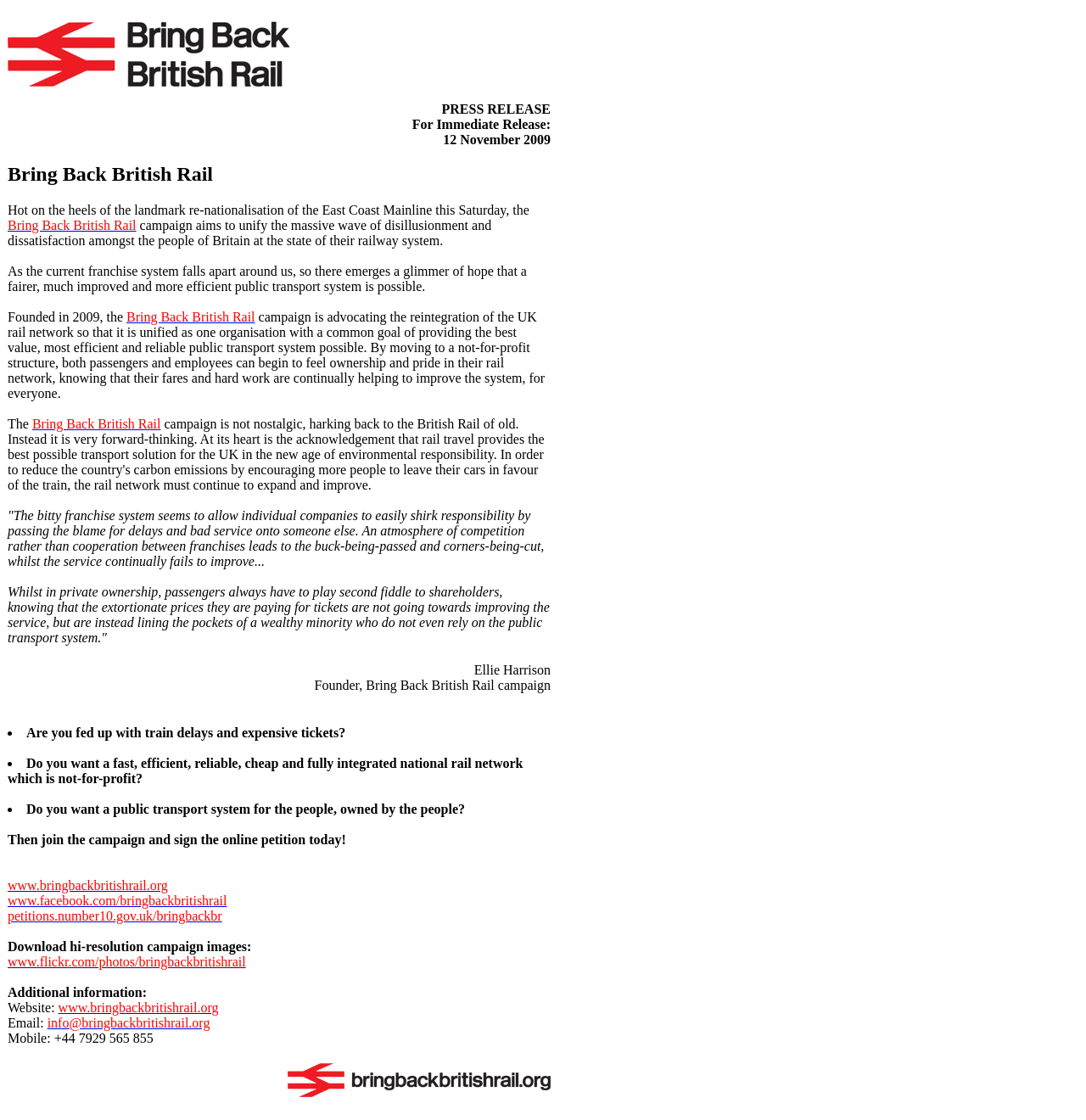Identify the bounding box coordinates of the clickable region required to complete the instruction: "Contact Bring Back British Rail via email". The coordinates should be given as four float numbers within the range of 0 and 1, i.e., [left, top, right, bottom].

[0.043, 0.907, 0.193, 0.92]